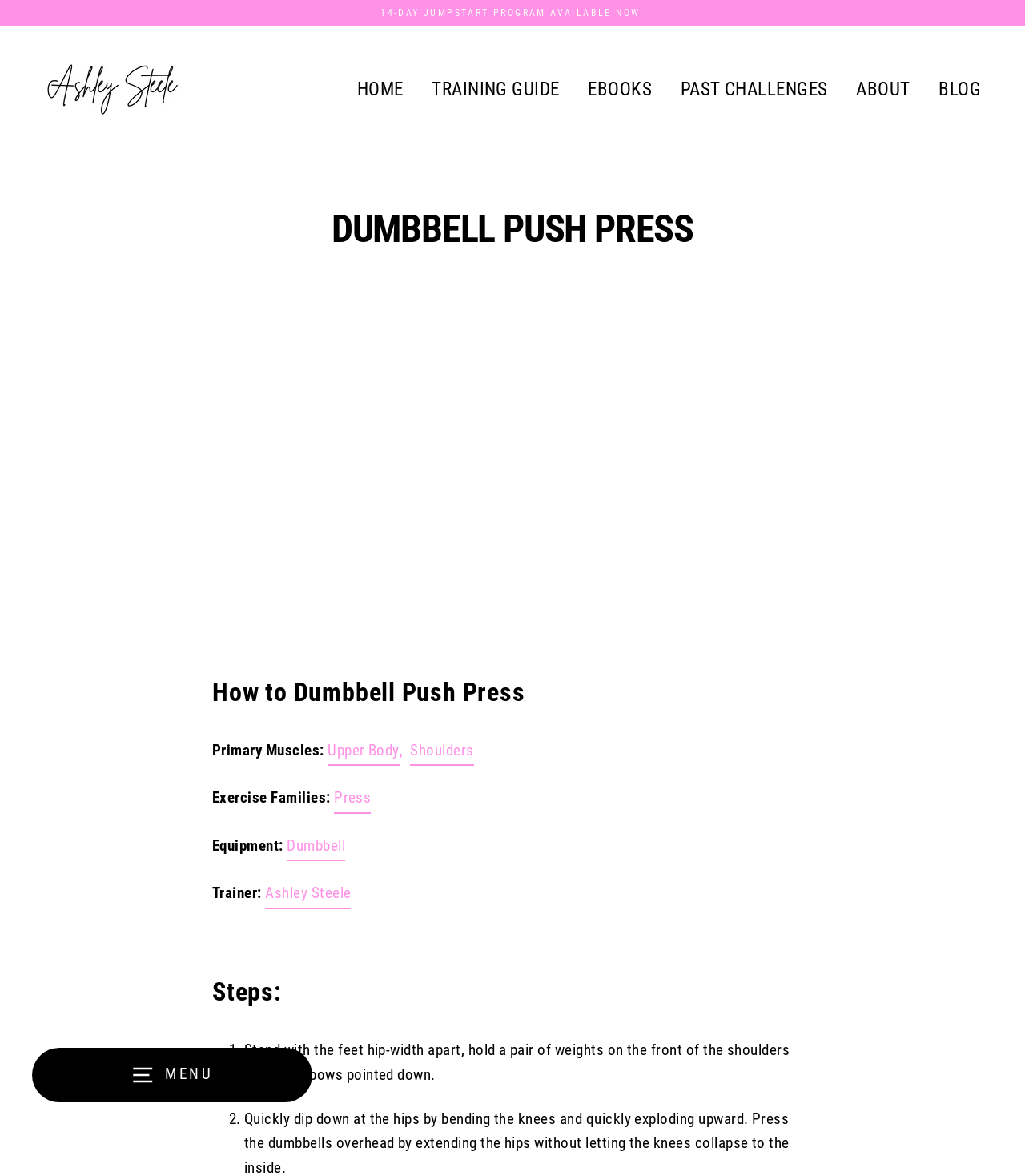Locate the bounding box coordinates of the clickable area to execute the instruction: "Click the 'Dumbbell' link". Provide the coordinates as four float numbers between 0 and 1, represented as [left, top, right, bottom].

[0.28, 0.709, 0.337, 0.732]